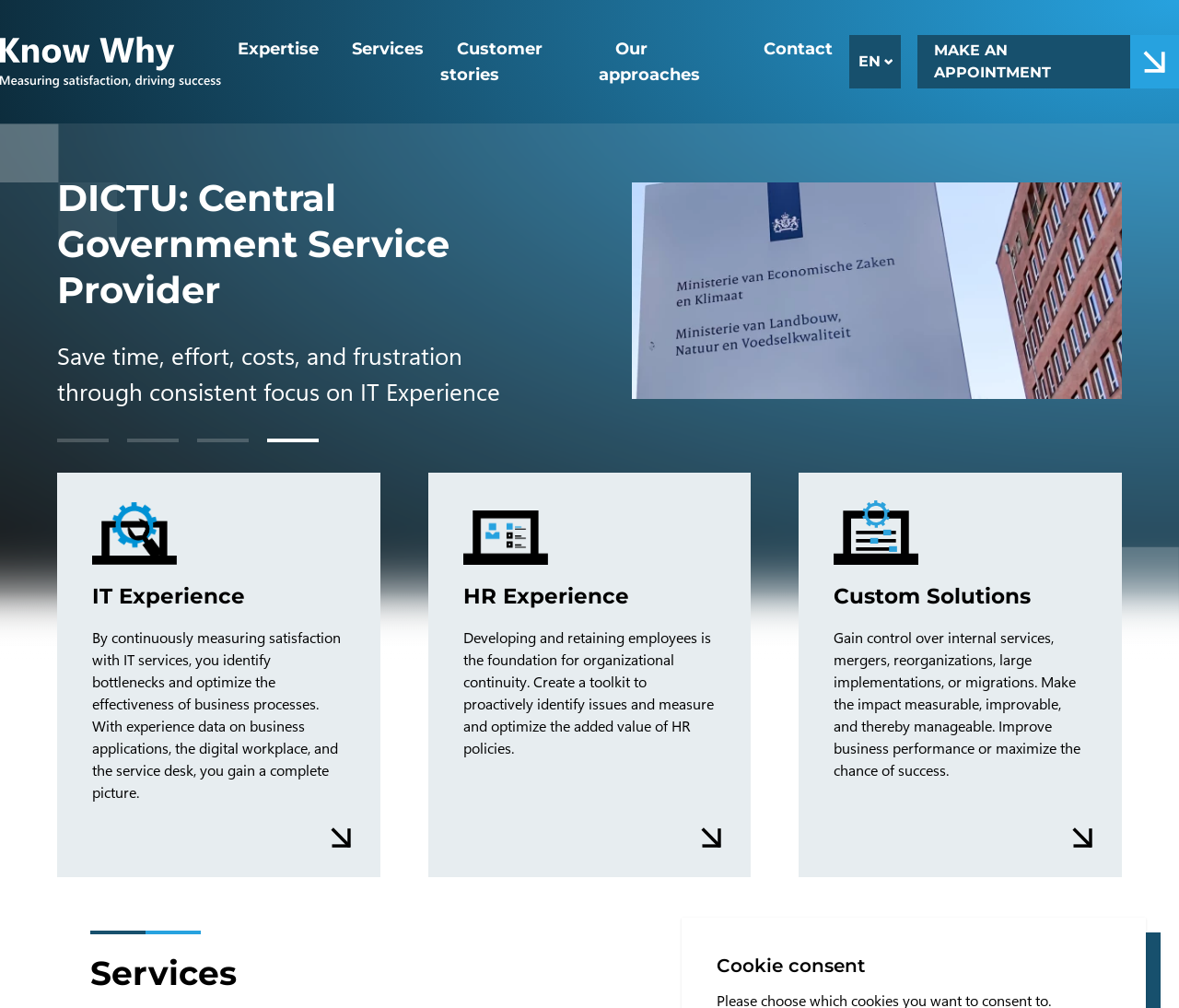What is the text of the first customer story?
Respond to the question with a well-detailed and thorough answer.

I found a link element with the text 'DICTU: Central Government Service Provider Save time, effort, costs, and frustration through consistent focus on IT Experience DICTU - Ministry Economic Affairs/Agriculture' and its bounding box coordinates are [0.048, 0.181, 0.952, 0.406]. The first part of the text is 'DICTU: Central Government Service Provider'.